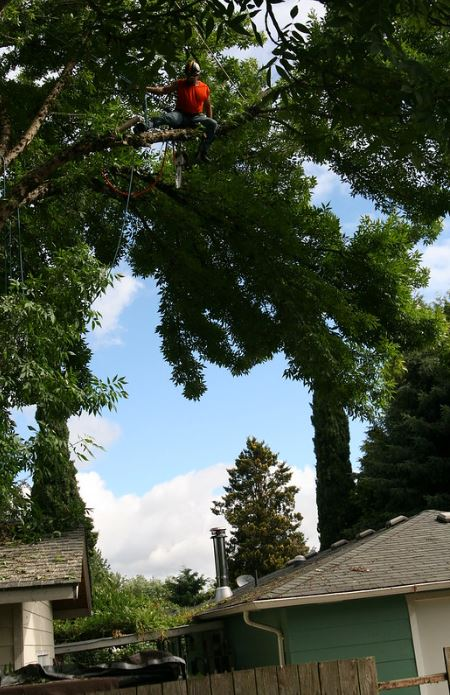Give a detailed account of everything present in the image.

The image portrays a skilled arborist perched high in the branches of a tree, showcasing the intricate work of tree care and maintenance. Dressed in a bright red shirt, the arborist is strategically positioned among lush green leaves, emphasizing both the tree's vitality and the professional's expertise. The scene reveals a residential neighborhood in the background, characterized by a mix of well-maintained homes and greenery. Sunlight filters through the foliage, casting a warm glow over the setting, while the surrounding trees add depth to the landscape. This image captures the essence of environmental stewardship, reflecting the dedication of certified professionals who prioritize careful handling of trees to ensure minimal disruption to their surroundings. The visual narrative underscores a commitment to providing eco-friendly solutions in tree care, highlighting the importance of maintaining healthy and safe natural spaces.